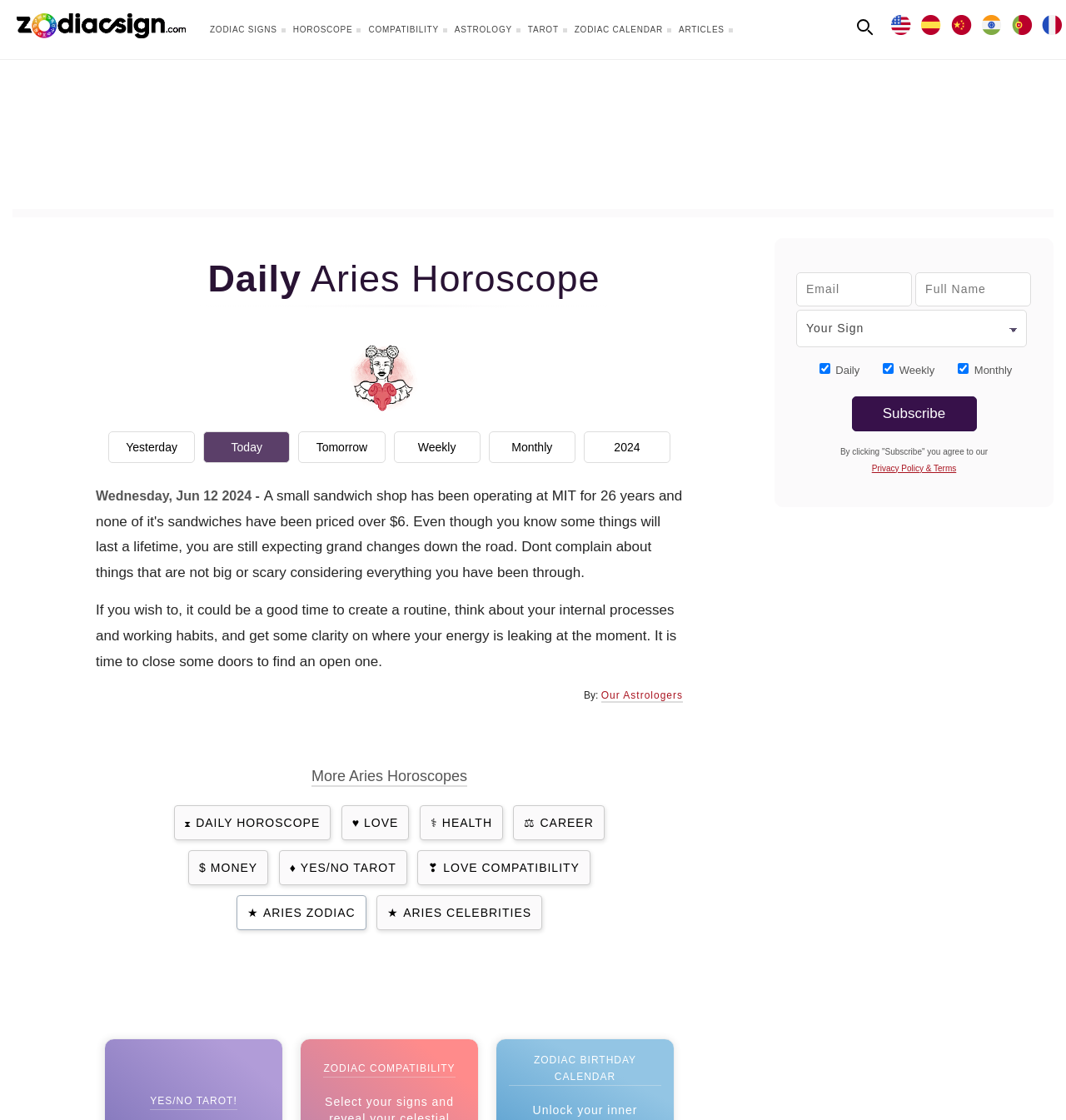Use the information in the screenshot to answer the question comprehensively: What is the current zodiac sign being displayed?

The webpage has a heading 'Daily Aries Horoscope' and an image with the text 'aries Horoscope For', indicating that the current zodiac sign being displayed is Aries.